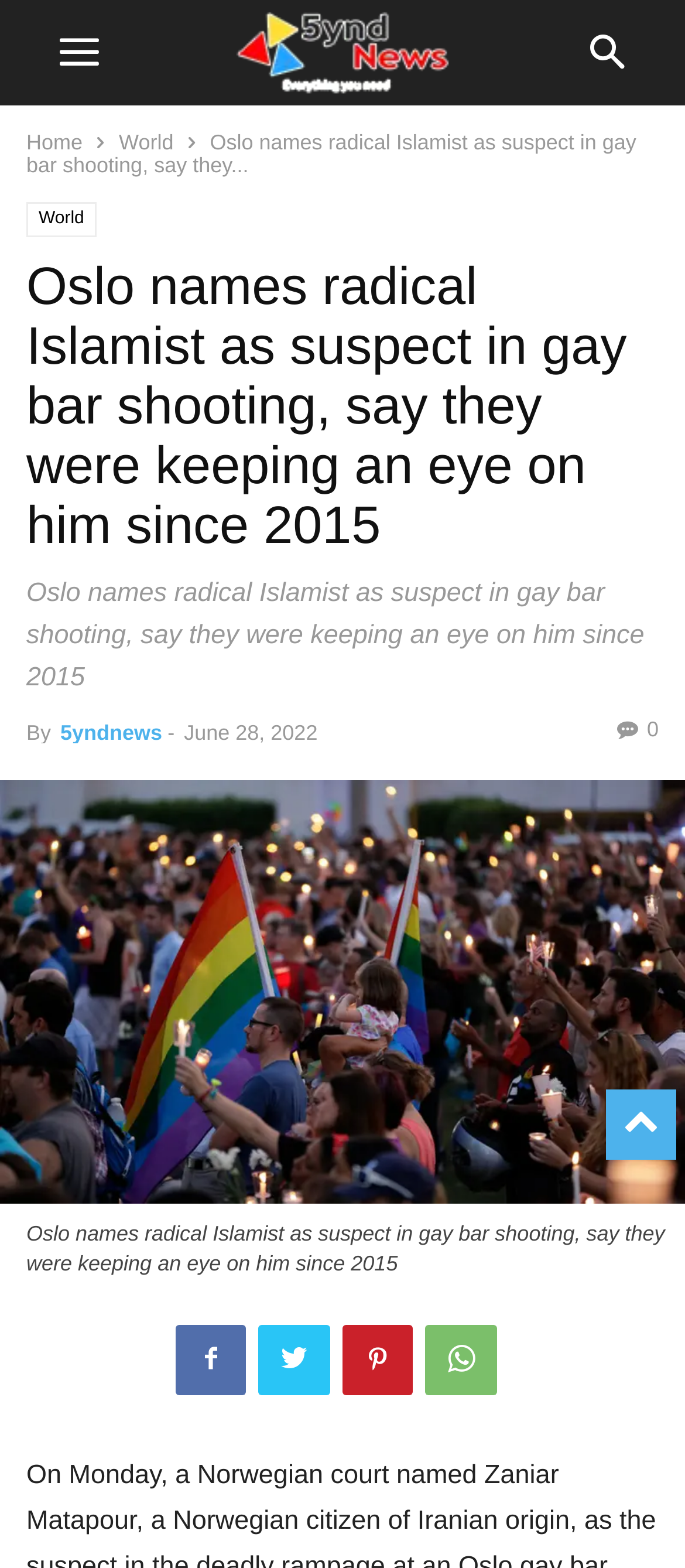Respond to the question below with a single word or phrase:
What is the author of the article?

5yndnews